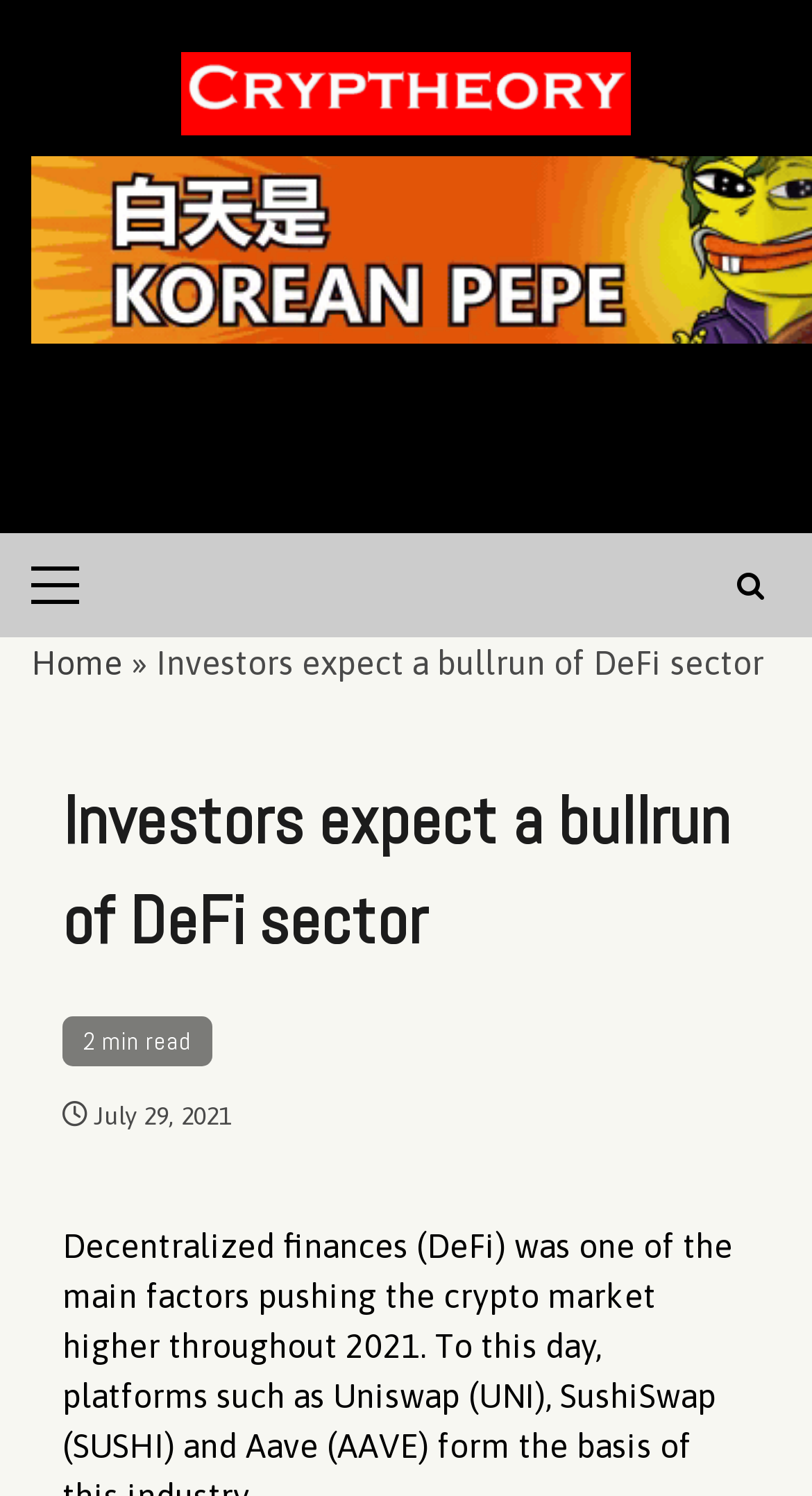What is the topic of the current article?
Please use the image to provide a one-word or short phrase answer.

DeFi sector